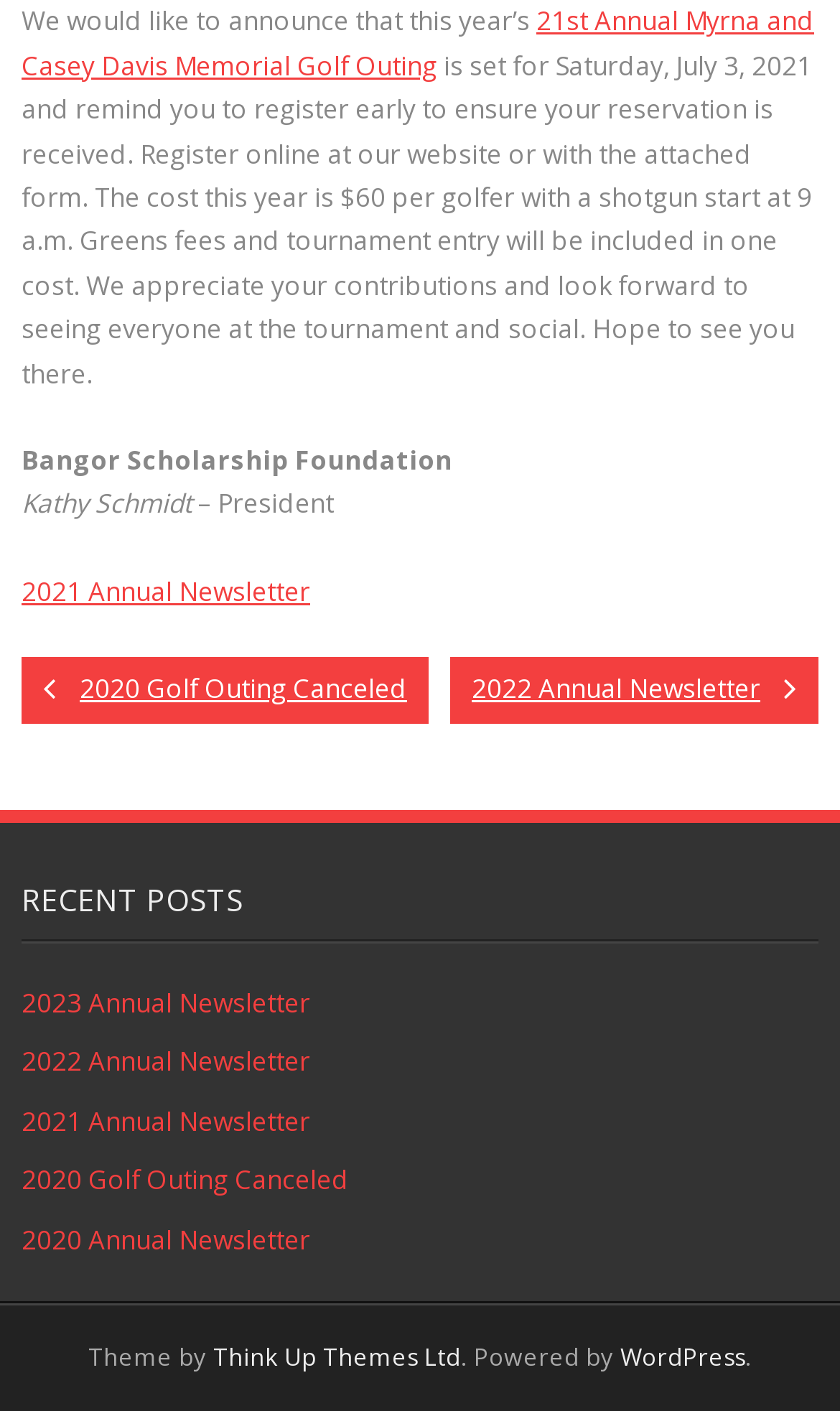Find the bounding box of the element with the following description: "2020 Golf Outing Canceled". The coordinates must be four float numbers between 0 and 1, formatted as [left, top, right, bottom].

[0.026, 0.466, 0.51, 0.512]